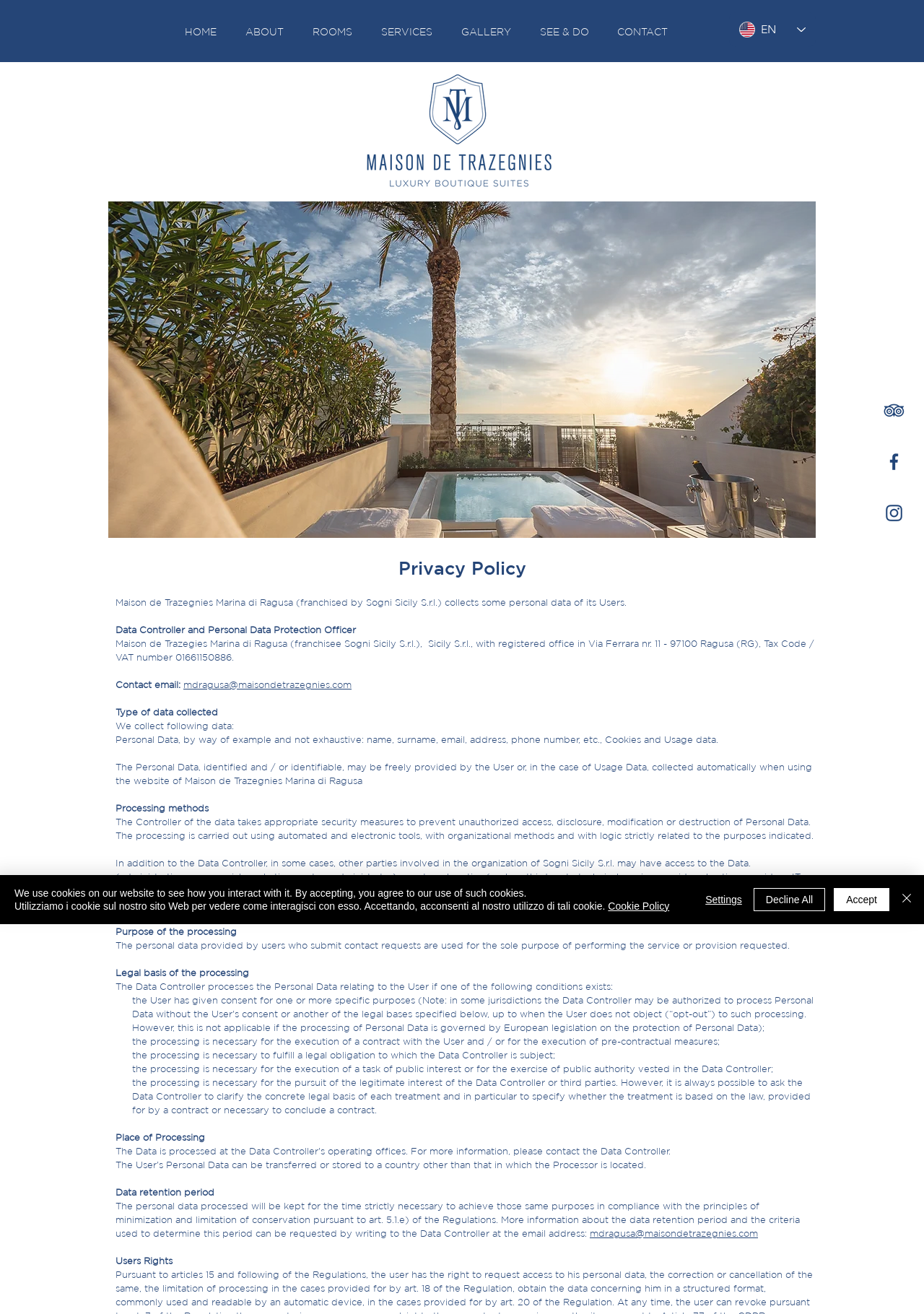Identify the bounding box coordinates of the part that should be clicked to carry out this instruction: "Click the CONTACT link".

[0.652, 0.013, 0.738, 0.036]